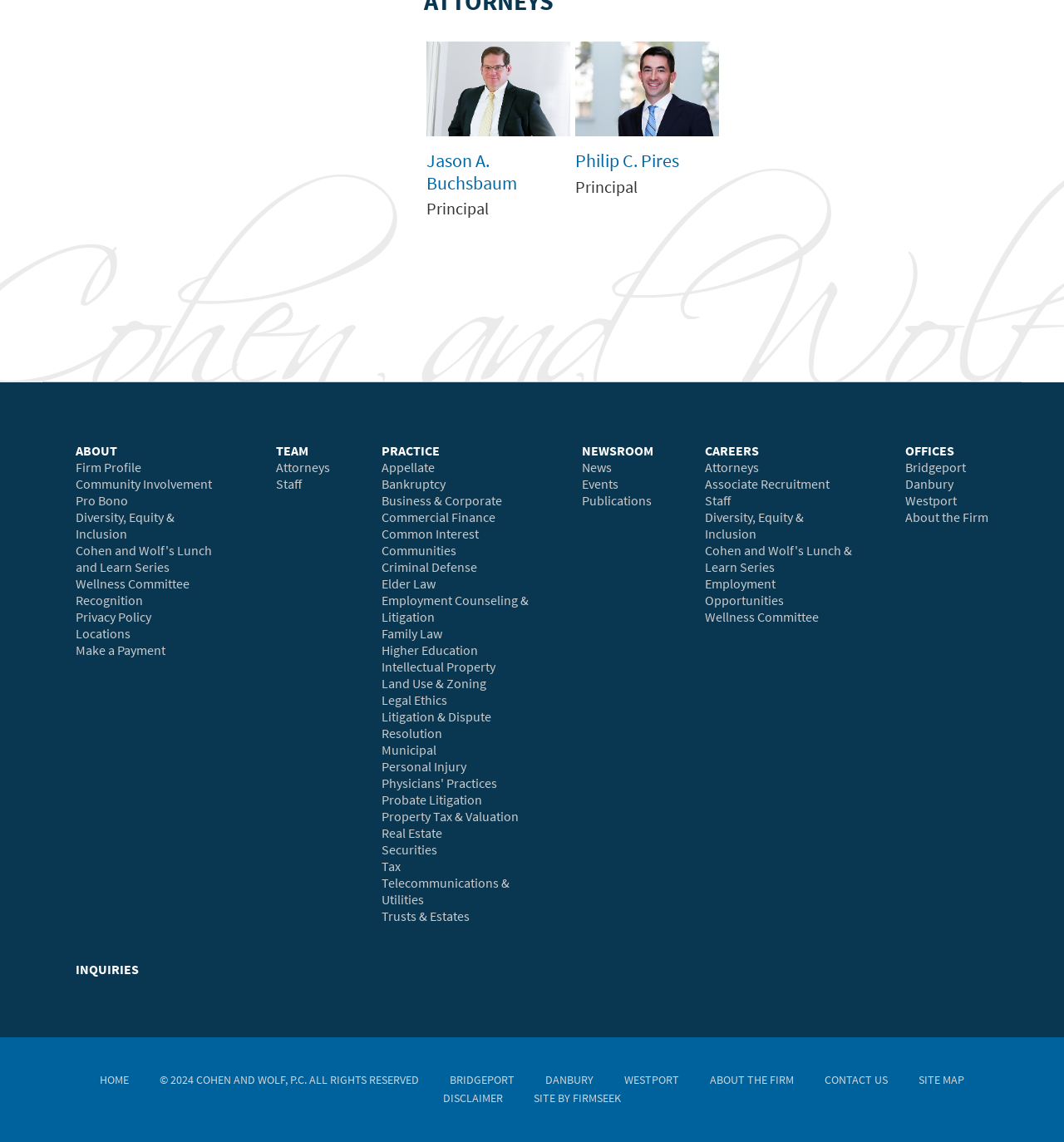Could you find the bounding box coordinates of the clickable area to complete this instruction: "Get to know the attorneys"?

[0.26, 0.402, 0.31, 0.416]